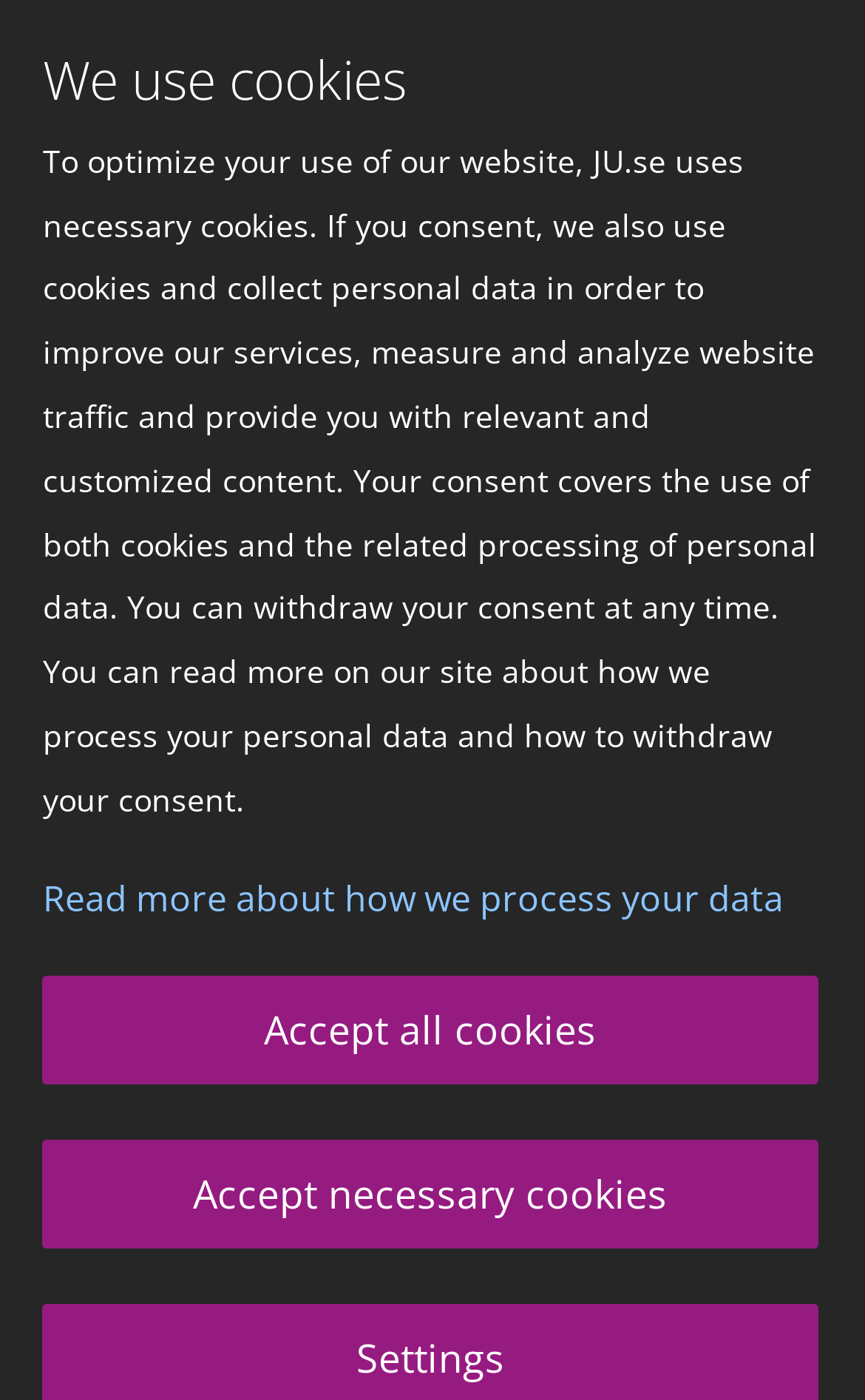What is the primary heading on this webpage?

New research on the well-being of retailers